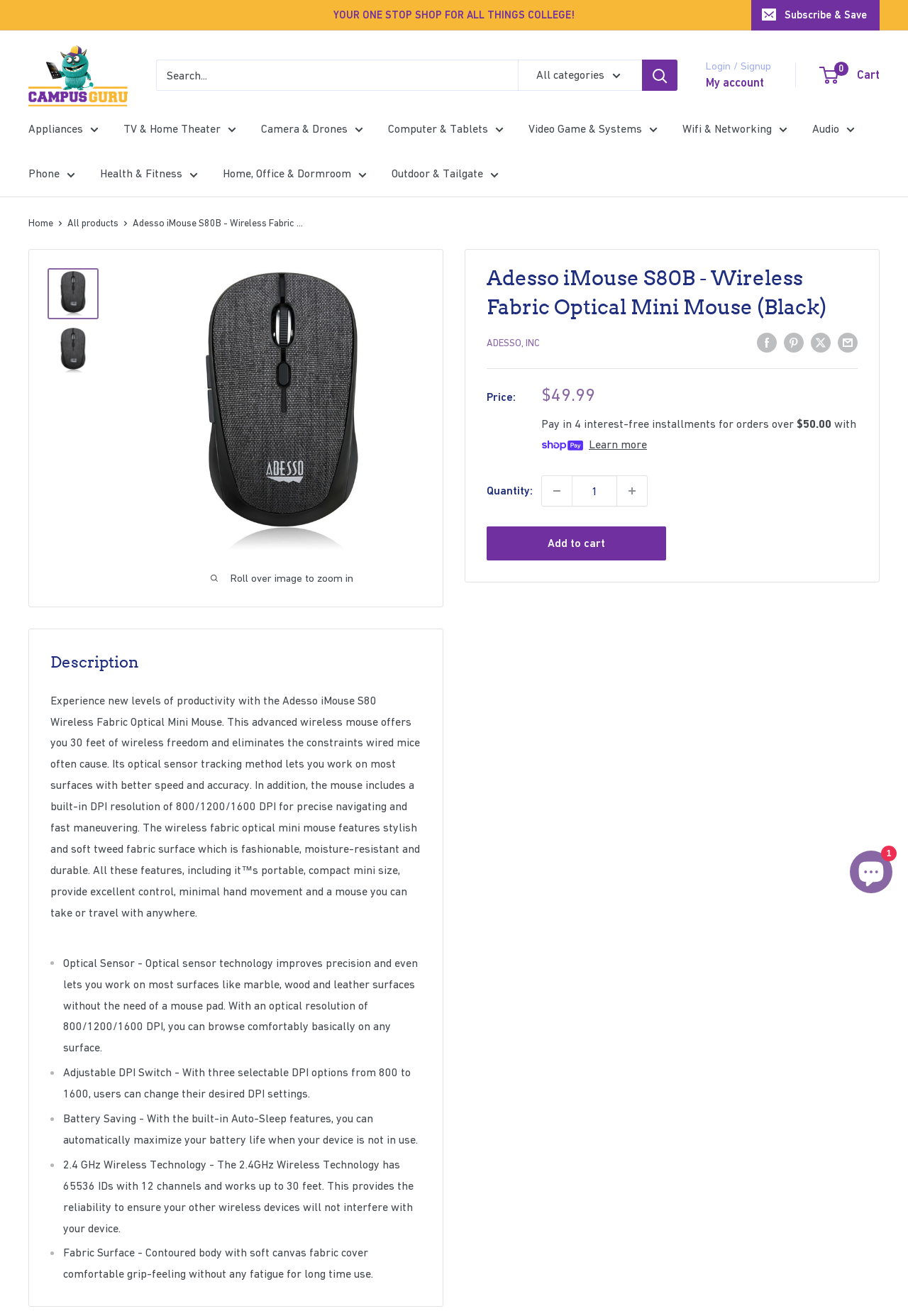How many DPI options are available for the mouse?
Look at the image and respond with a one-word or short-phrase answer.

3